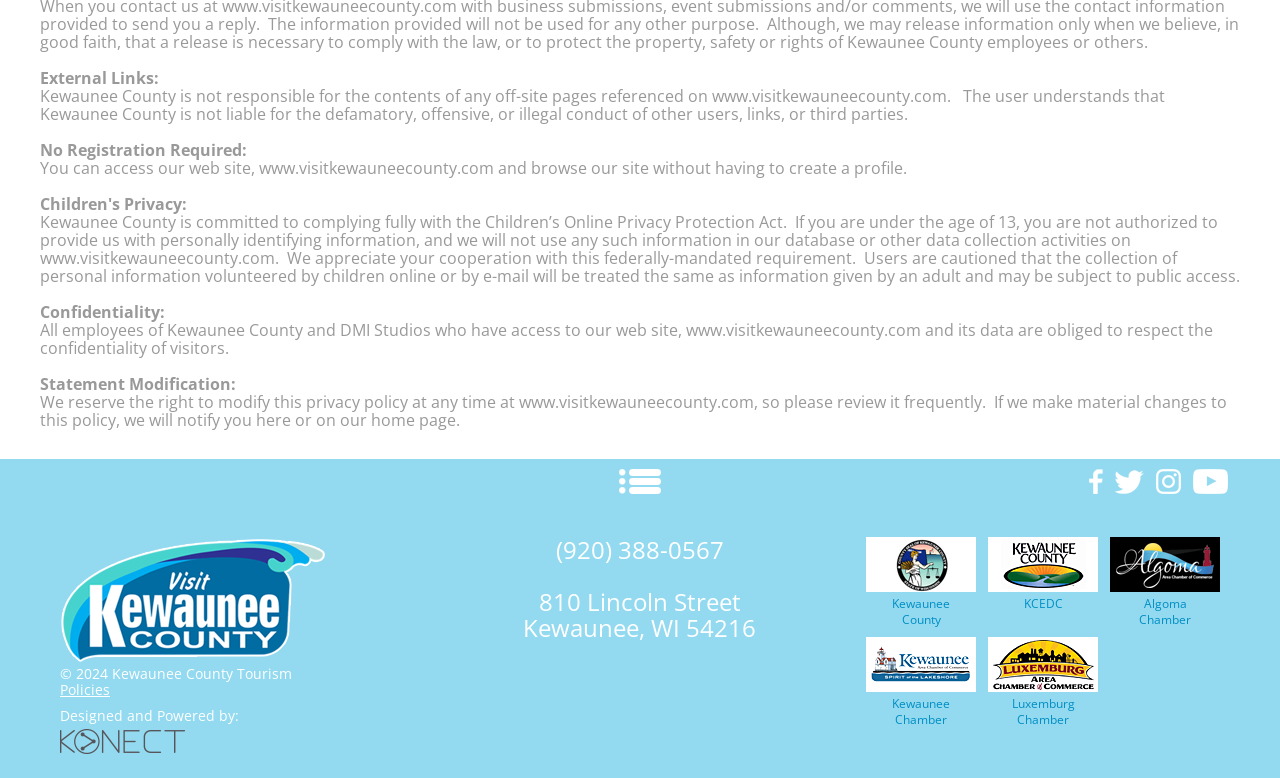Provide the bounding box coordinates of the HTML element this sentence describes: "Flights from United States". The bounding box coordinates consist of four float numbers between 0 and 1, i.e., [left, top, right, bottom].

None